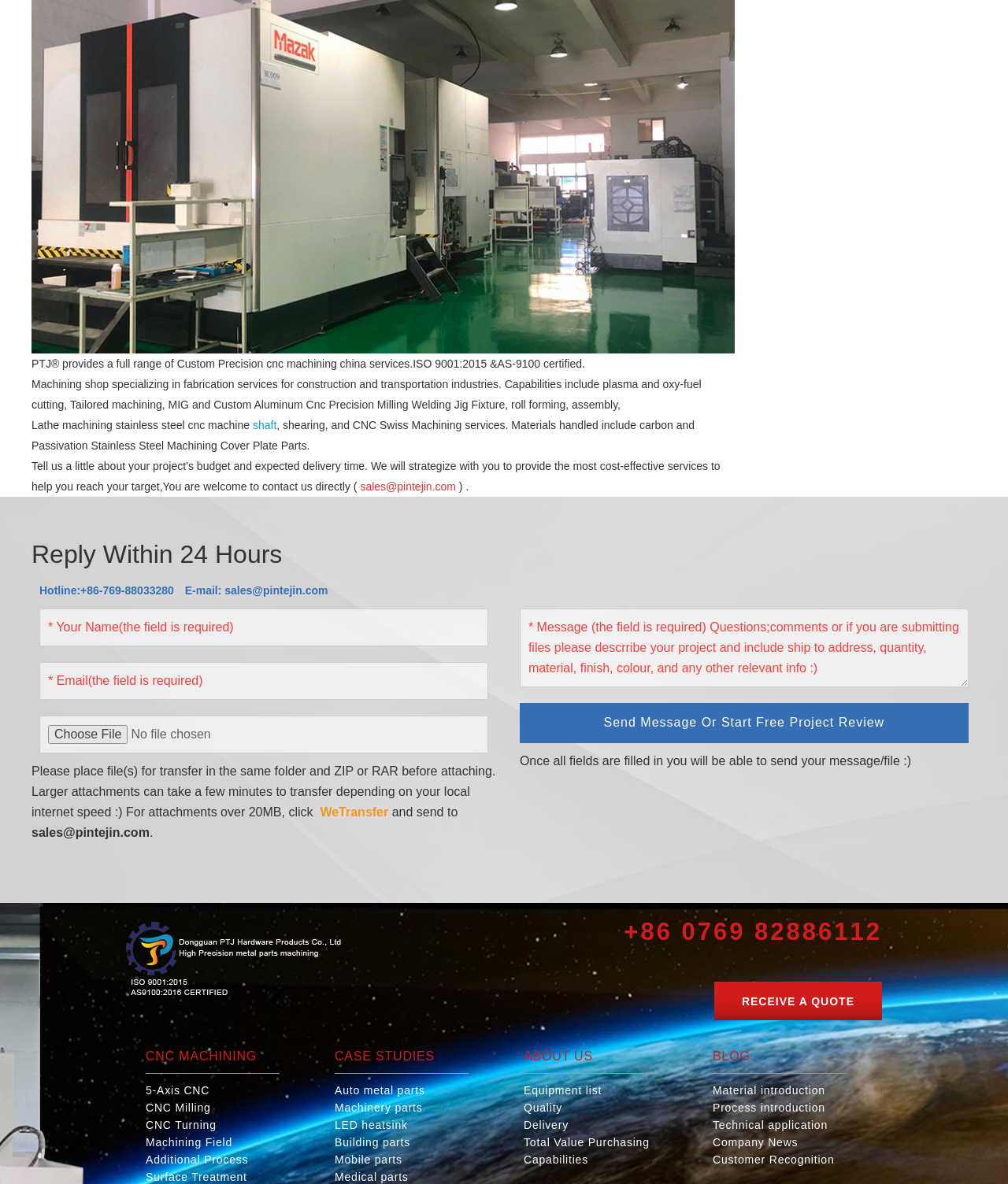Identify the bounding box coordinates of the element to click to follow this instruction: 'Click the 'ABOUT US' link'. Ensure the coordinates are four float values between 0 and 1, provided as [left, top, right, bottom].

[0.52, 0.885, 0.652, 0.899]